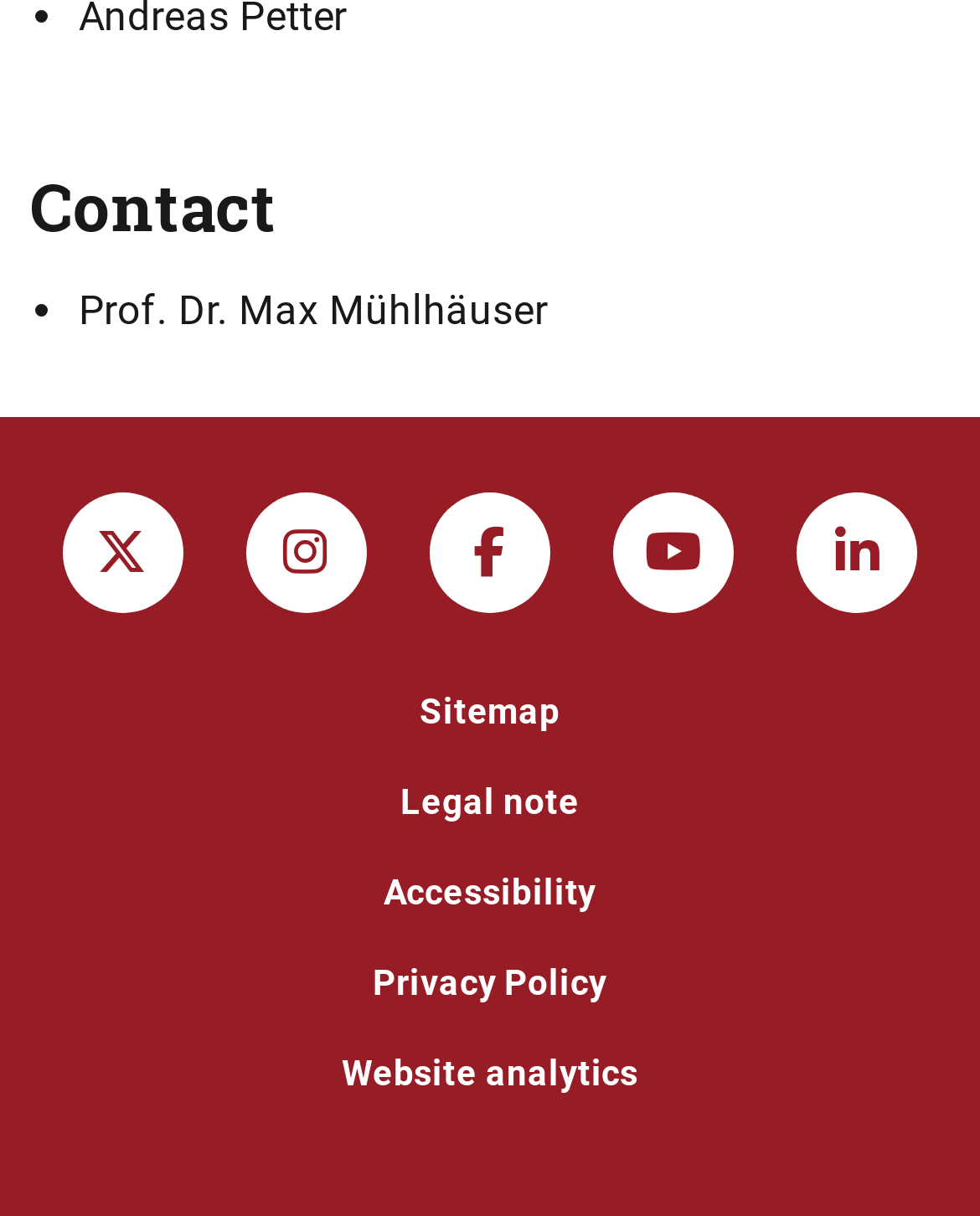Locate the bounding box of the UI element defined by this description: "Instagram-Kanal der TU Darmstadt". The coordinates should be given as four float numbers between 0 and 1, formatted as [left, top, right, bottom].

[0.251, 0.405, 0.374, 0.504]